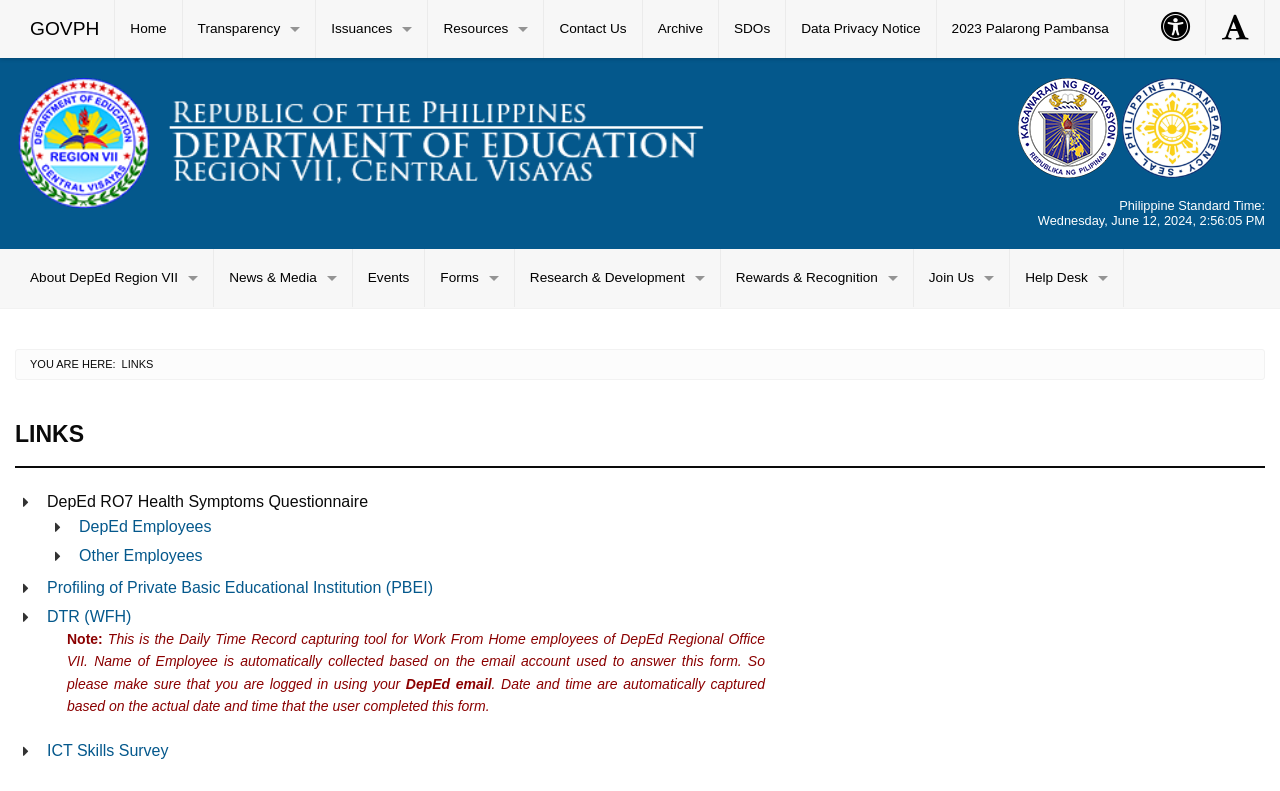Answer the question below with a single word or a brief phrase: 
What is the name of the department?

Department of Education